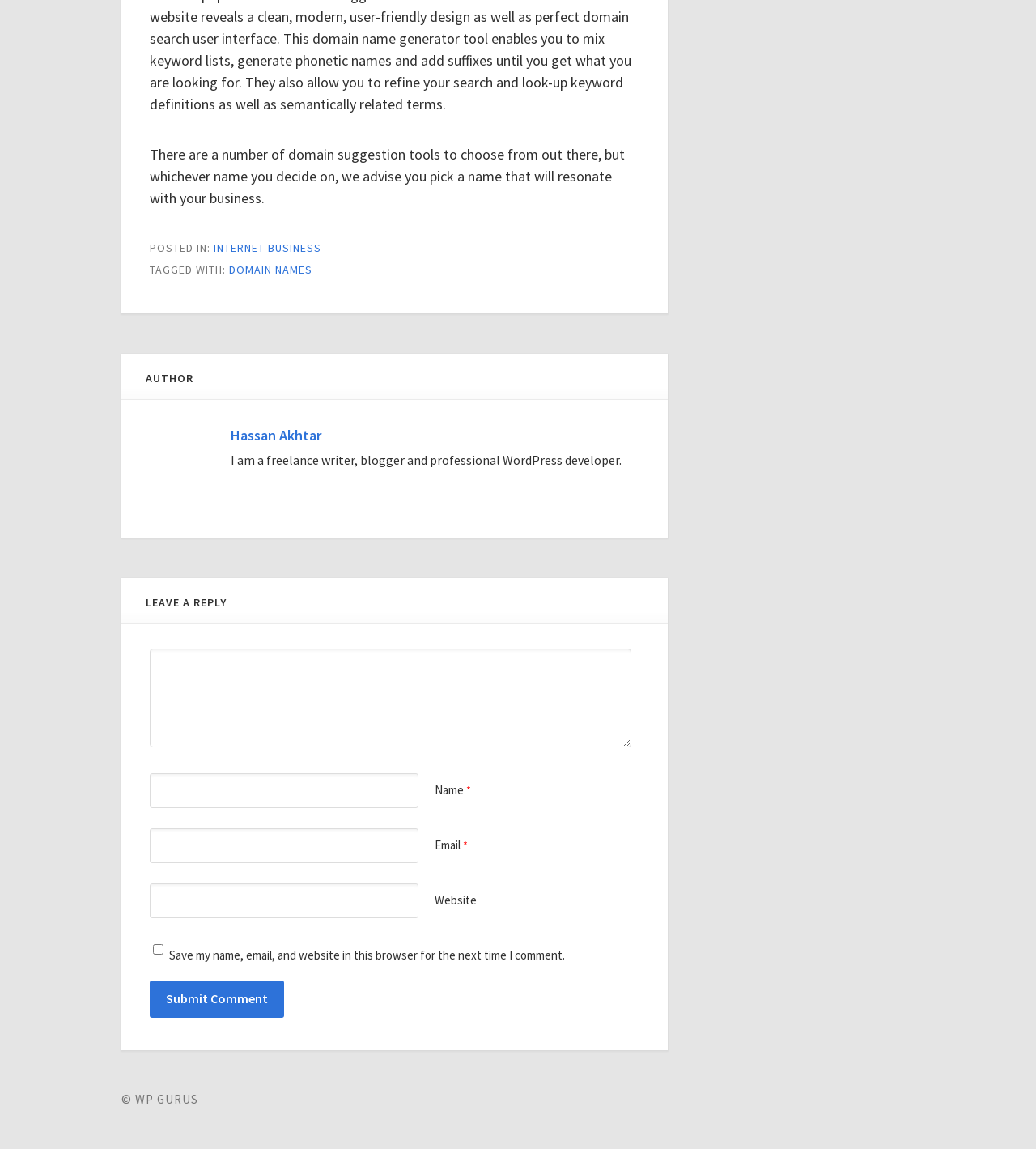Please identify the bounding box coordinates of where to click in order to follow the instruction: "Click the link 'Hassan Akhtar'".

[0.223, 0.37, 0.31, 0.387]